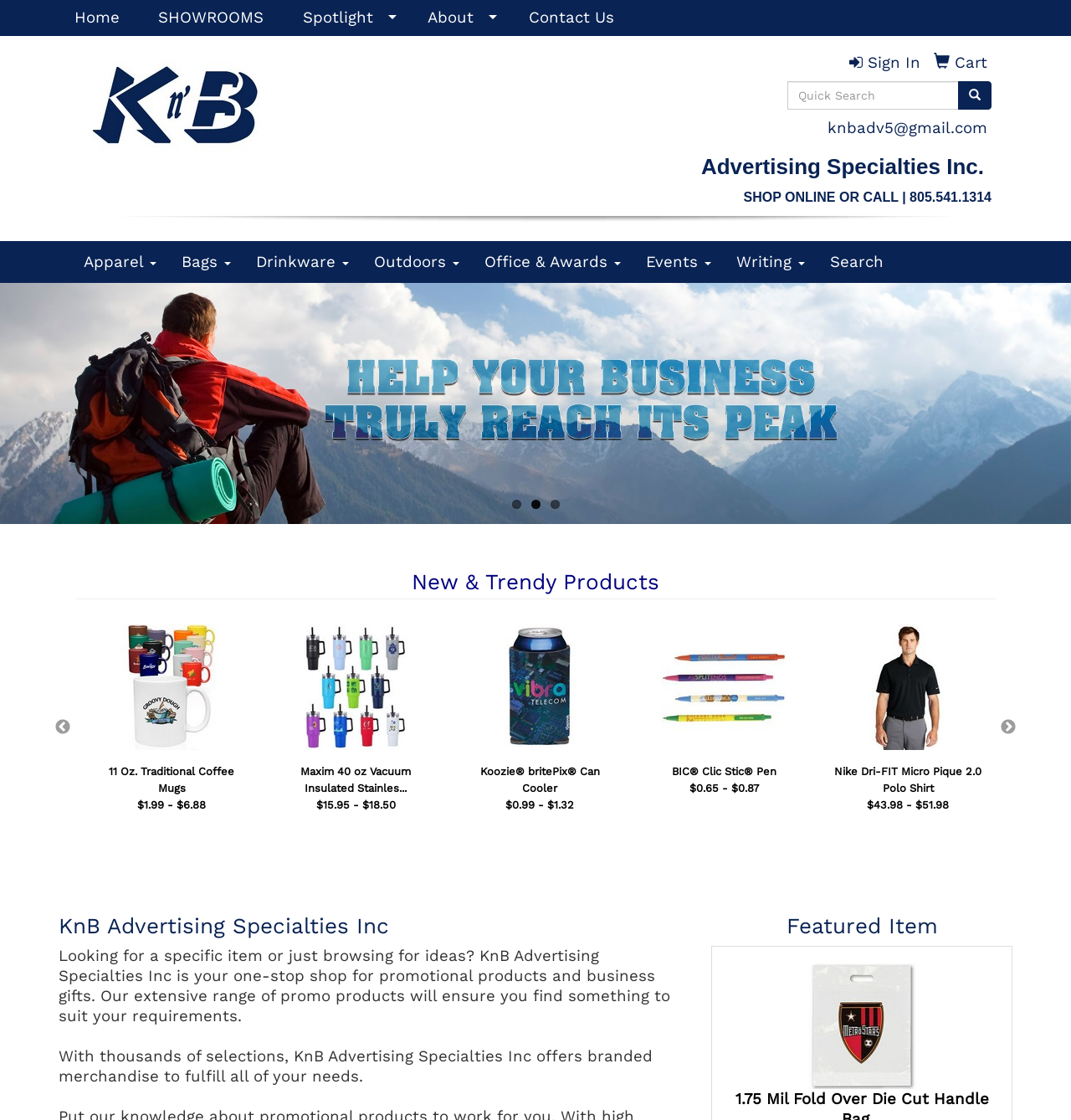What is the company name?
Can you provide a detailed and comprehensive answer to the question?

I found the company name by looking at the top-left corner of the webpage, where it is prominently displayed as 'KnB Advertising Specialties Inc | Promotional Products and Apparel | Brand Marketing | San Luis Obispo, CA: Home'. This is likely the company name and main title of the webpage.